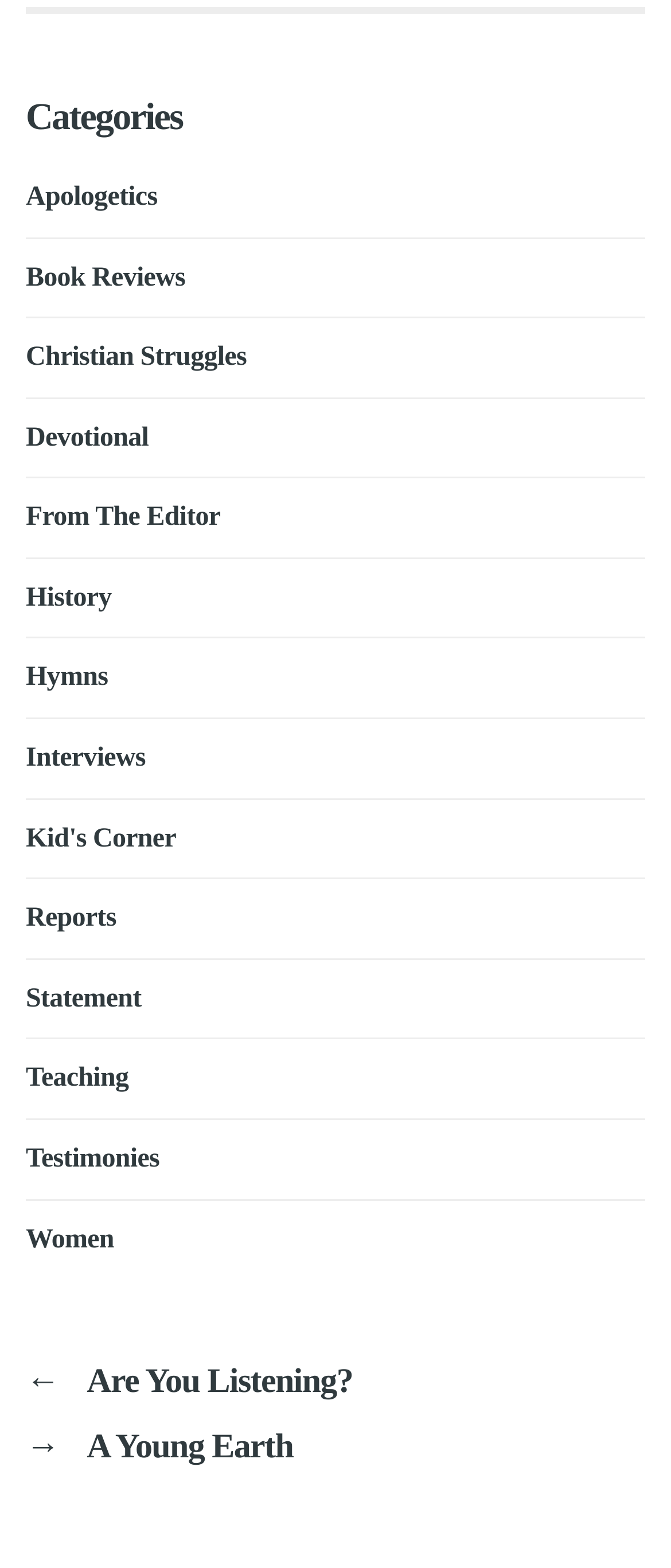Predict the bounding box coordinates of the UI element that matches this description: "← Are You Listening?". The coordinates should be in the format [left, top, right, bottom] with each value between 0 and 1.

[0.038, 0.869, 0.962, 0.894]